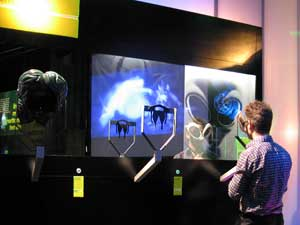How many prominent panels are featured in the setup?
Please answer the question with a detailed response using the information from the screenshot.

The setup features two prominent panels, each adorned with striking images reflecting abstract interpretations of alien science, which invites viewers to contemplate the unknown and explore the theme of extraterrestrial life.